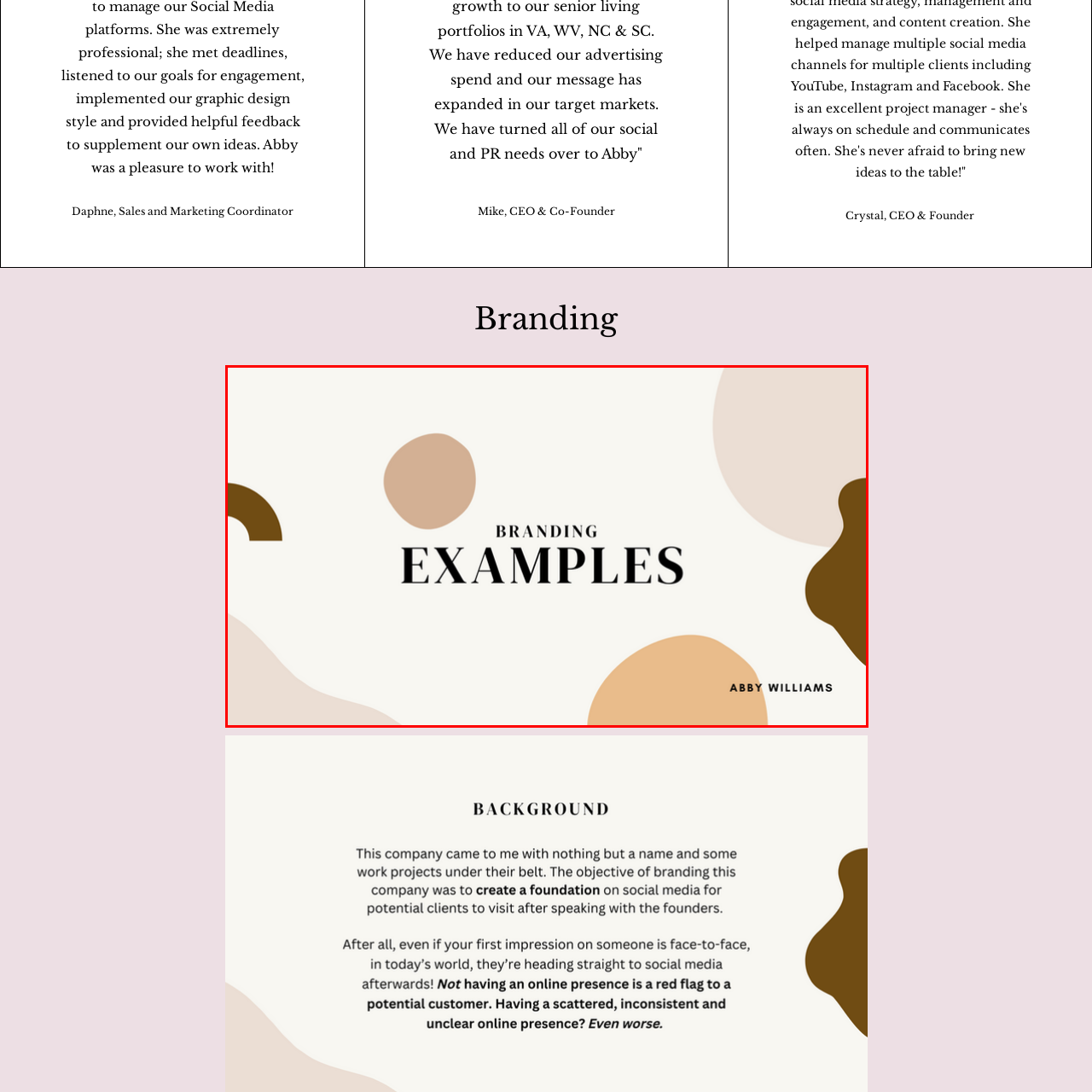Look at the image within the red outline, Who is the author or creator of the branding concepts? Answer with one word or phrase.

Abby Williams